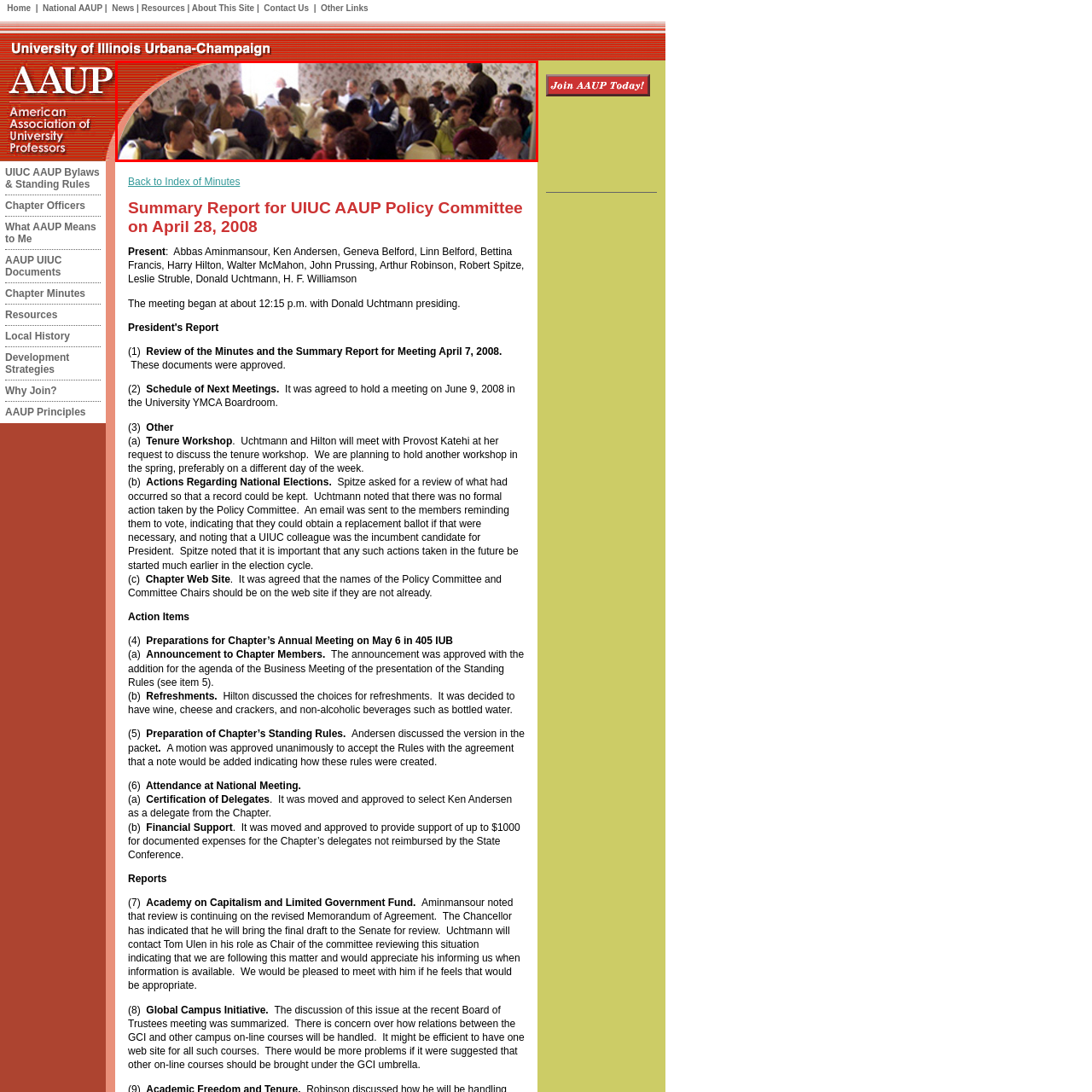Focus on the area marked by the red boundary, What is the color of the graphic overlay? Answer concisely with a single word or phrase.

Red-tinted